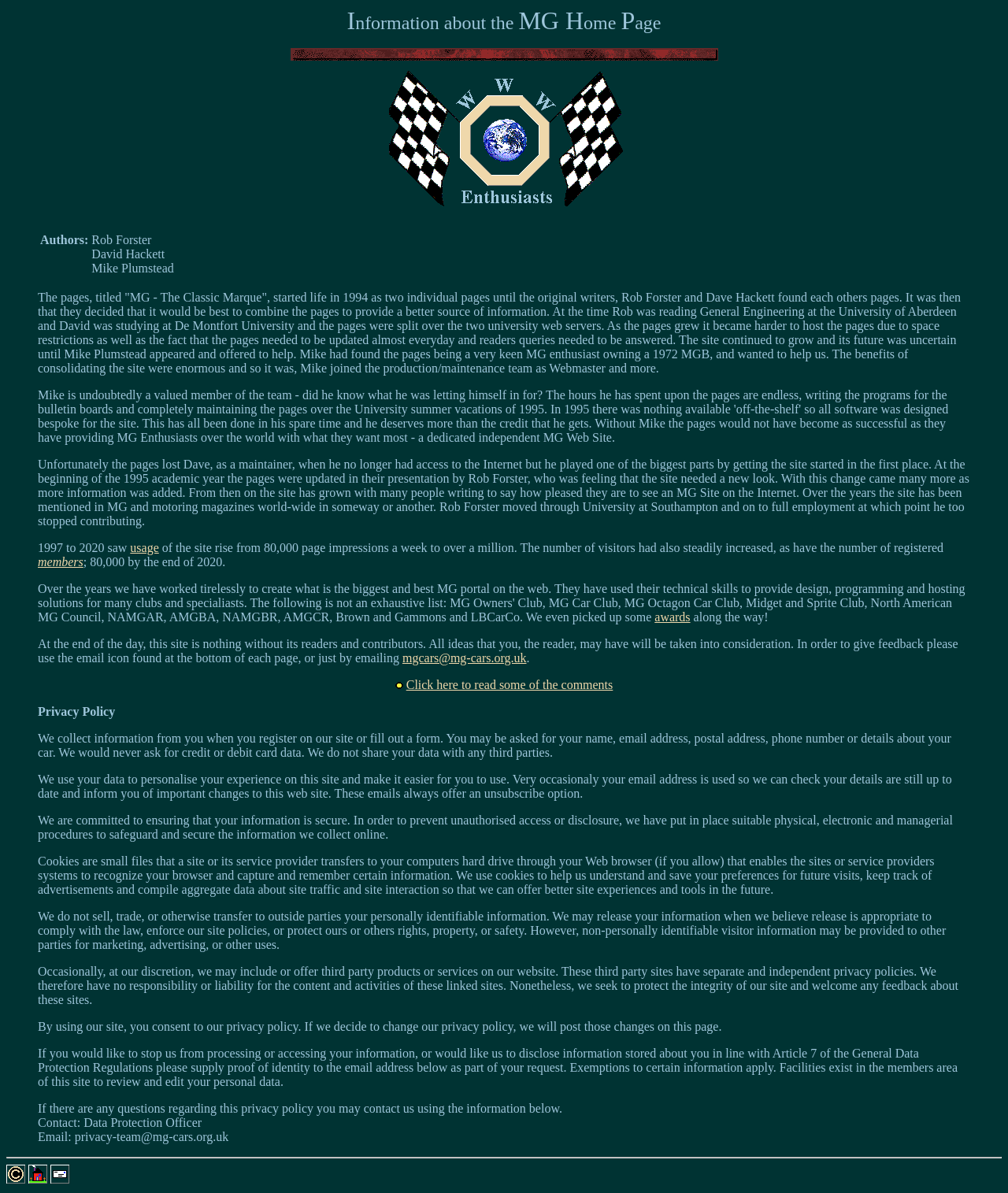Who are the authors of the MG website?
Can you offer a detailed and complete answer to this question?

The text states 'Authors: Rob Forster David Hackett Mike Plumstead' which lists the authors of the MG website.